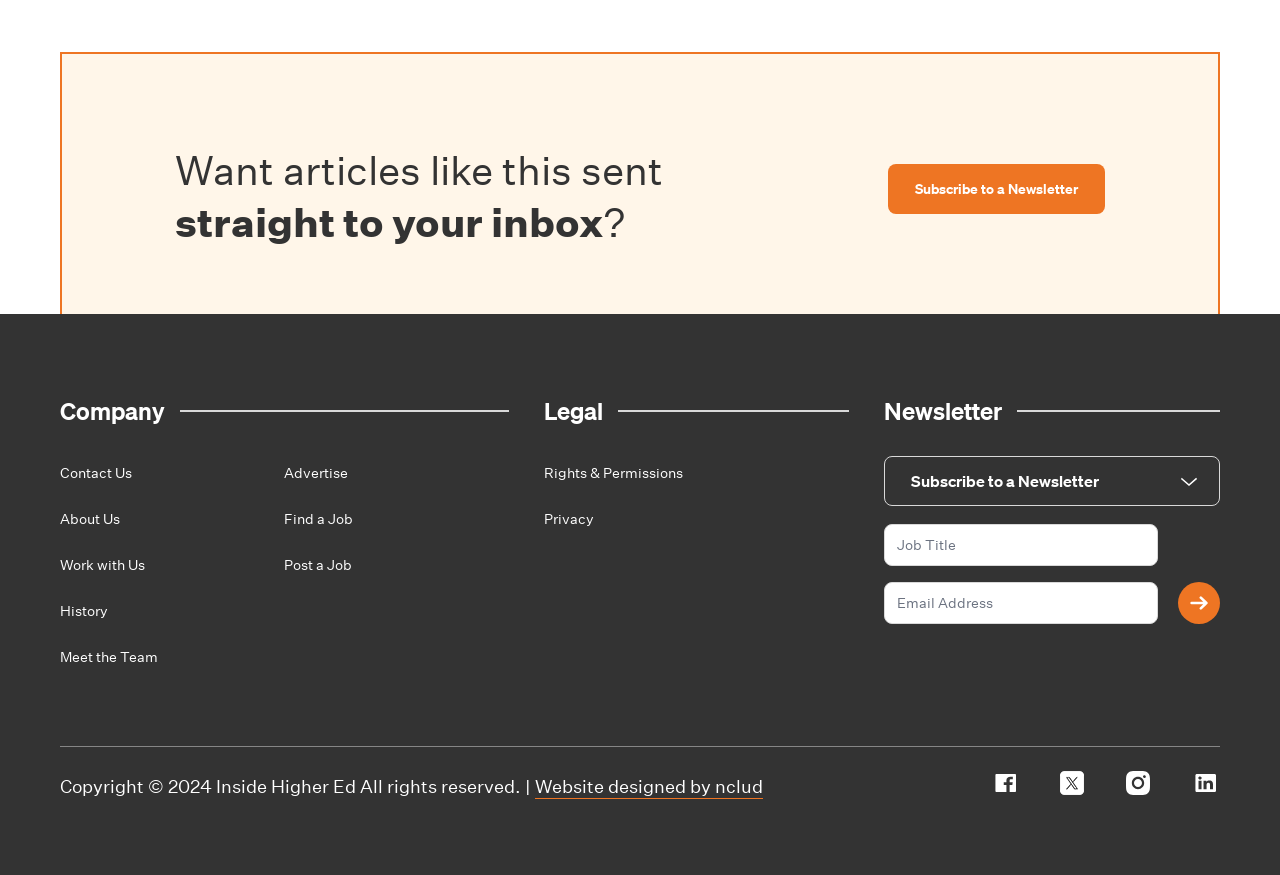How many headings are there on the webpage?
From the screenshot, supply a one-word or short-phrase answer.

3